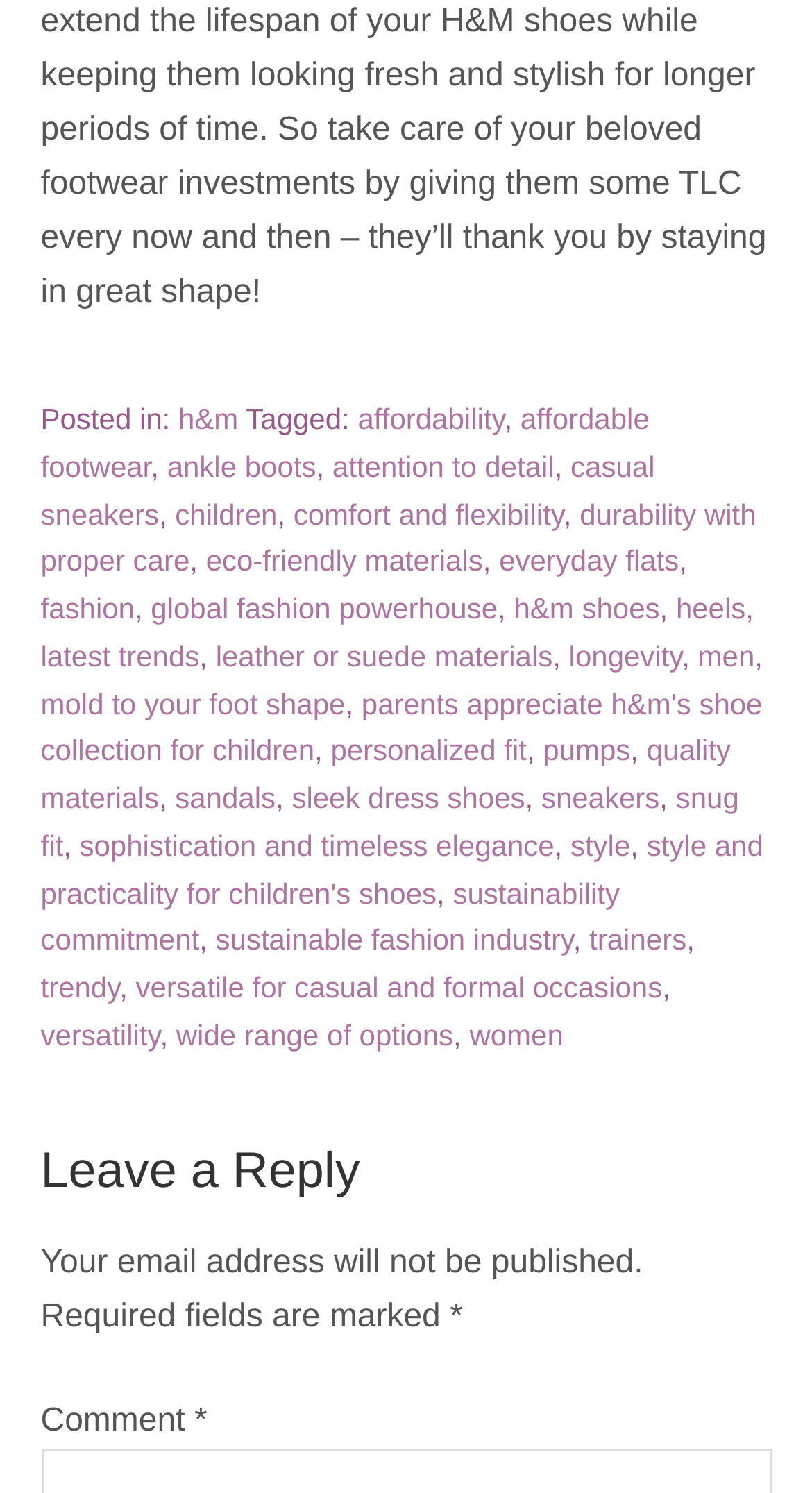Please provide a comprehensive response to the question based on the details in the image: What is the purpose of the 'Required fields are marked' text?

The 'Required fields are marked' text is a static text element that indicates that certain fields in a form are required to be filled. This is evident from the presence of an asterisk symbol (*) next to the text, which is a common convention to indicate required fields.